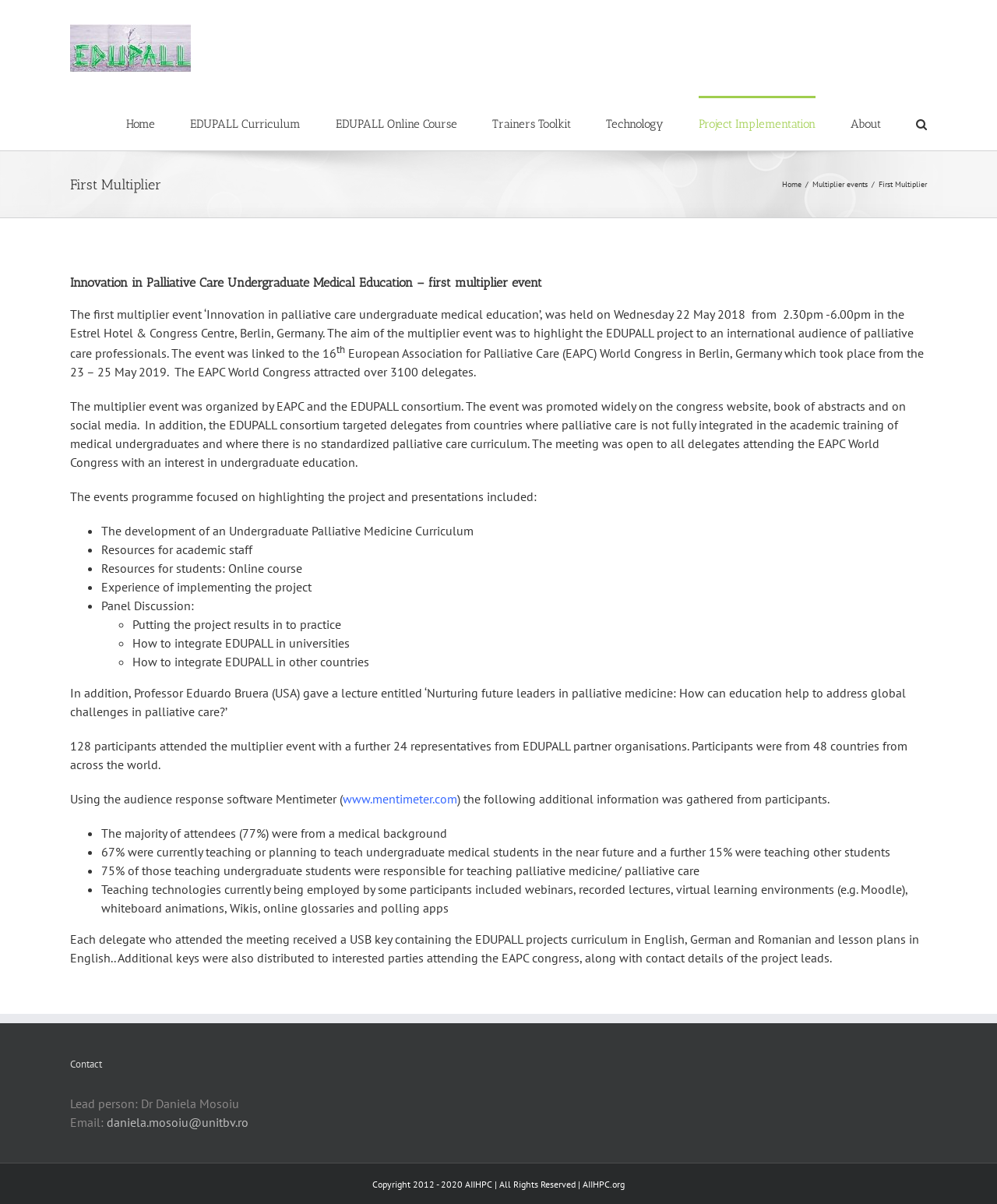What is the event date of the first multiplier event?
Answer the question with a thorough and detailed explanation.

I found the answer by reading the text in the main content area, which states 'The first multiplier event ‘Innovation in palliative care undergraduate medical education’, was held on Wednesday 22 May 2018 from 2.30pm -6.00pm in the Estrel Hotel & Congress Centre, Berlin, Germany.'